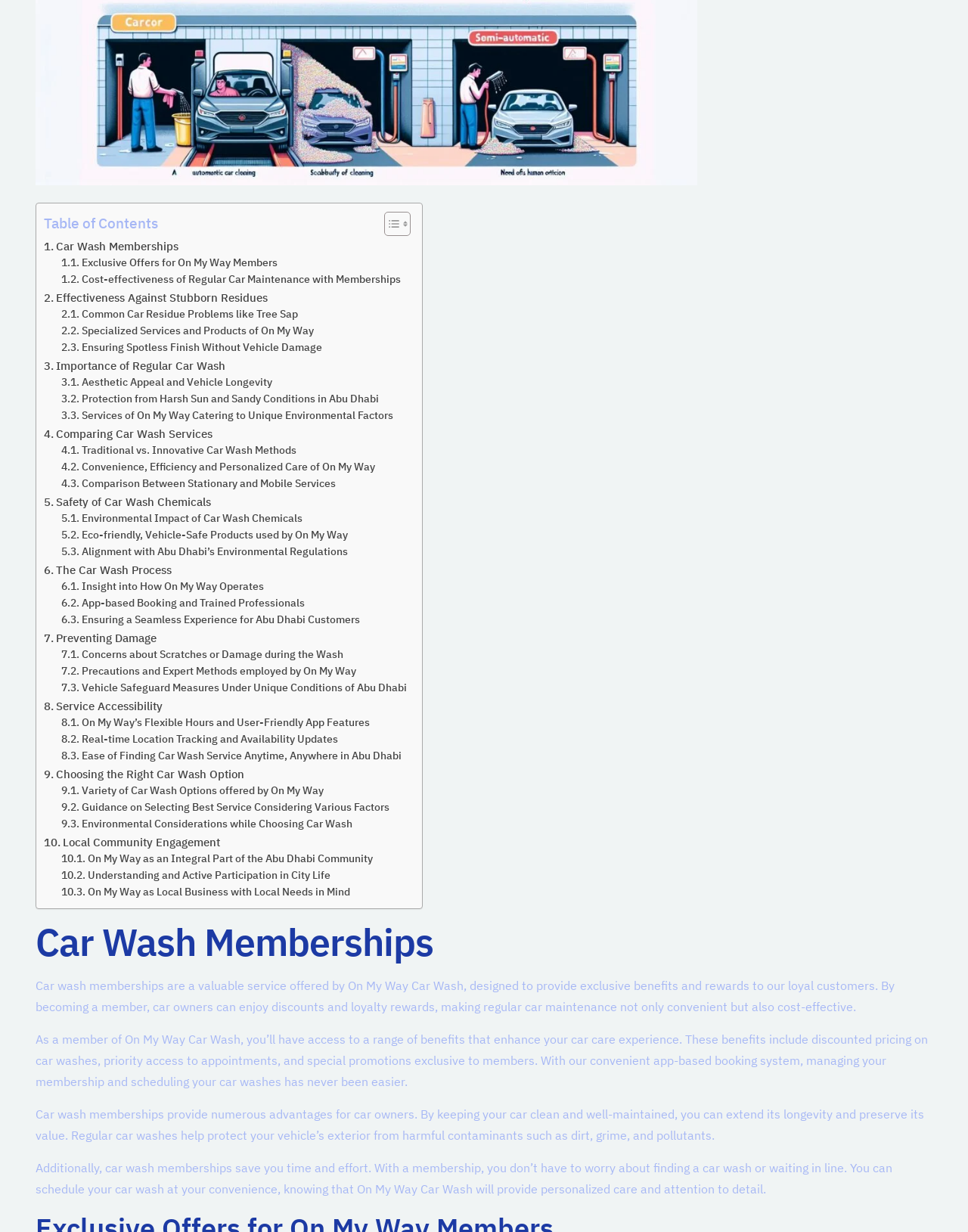What is unique about On My Way's car wash methods?
Provide a detailed answer to the question, using the image to inform your response.

The webpage highlights that On My Way uses eco-friendly, vehicle-safe products, which is a unique aspect of their car wash methods, and they also align with Abu Dhabi's environmental regulations.